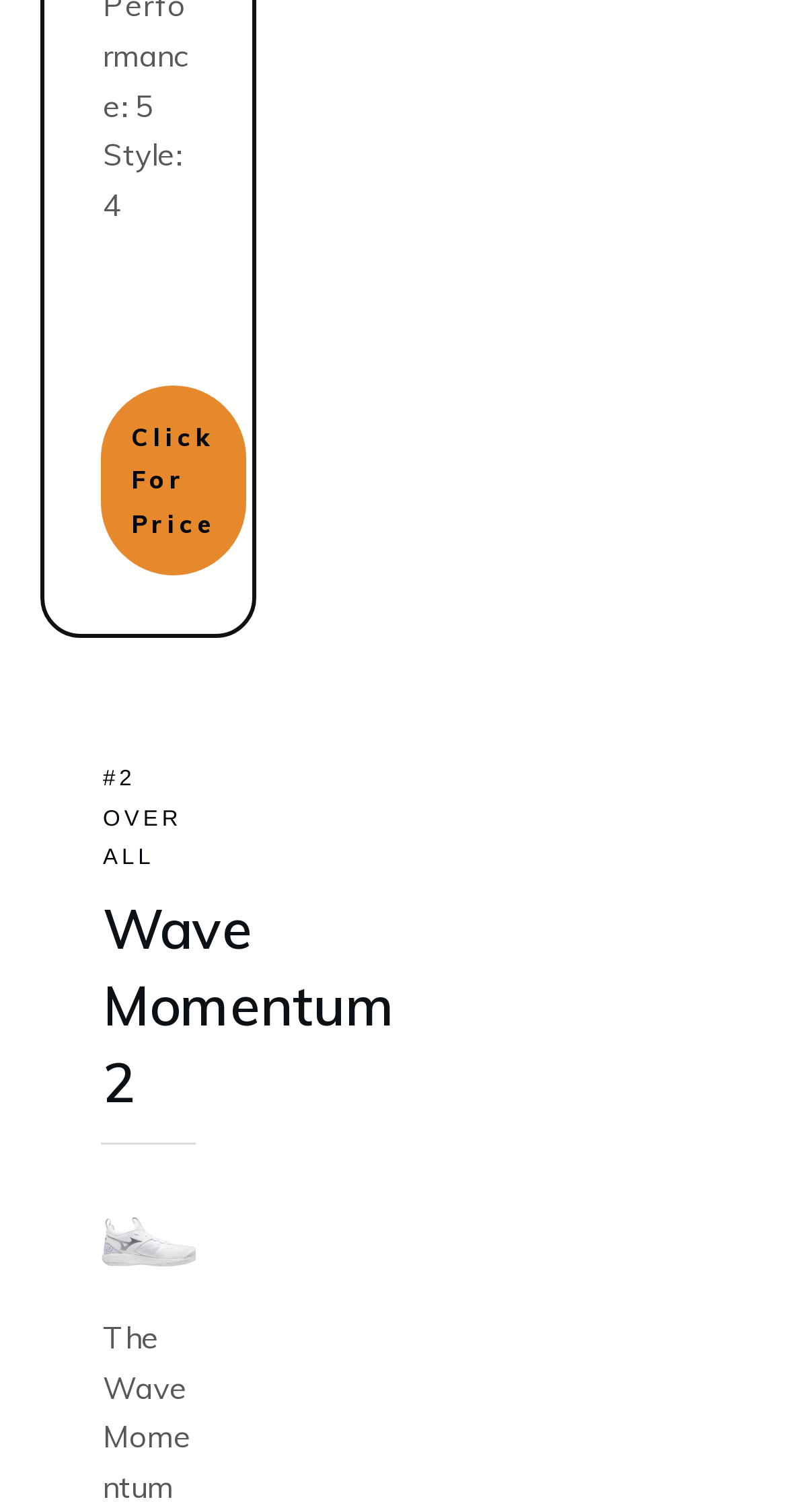How many links are on the page?
Using the image as a reference, answer with just one word or a short phrase.

2